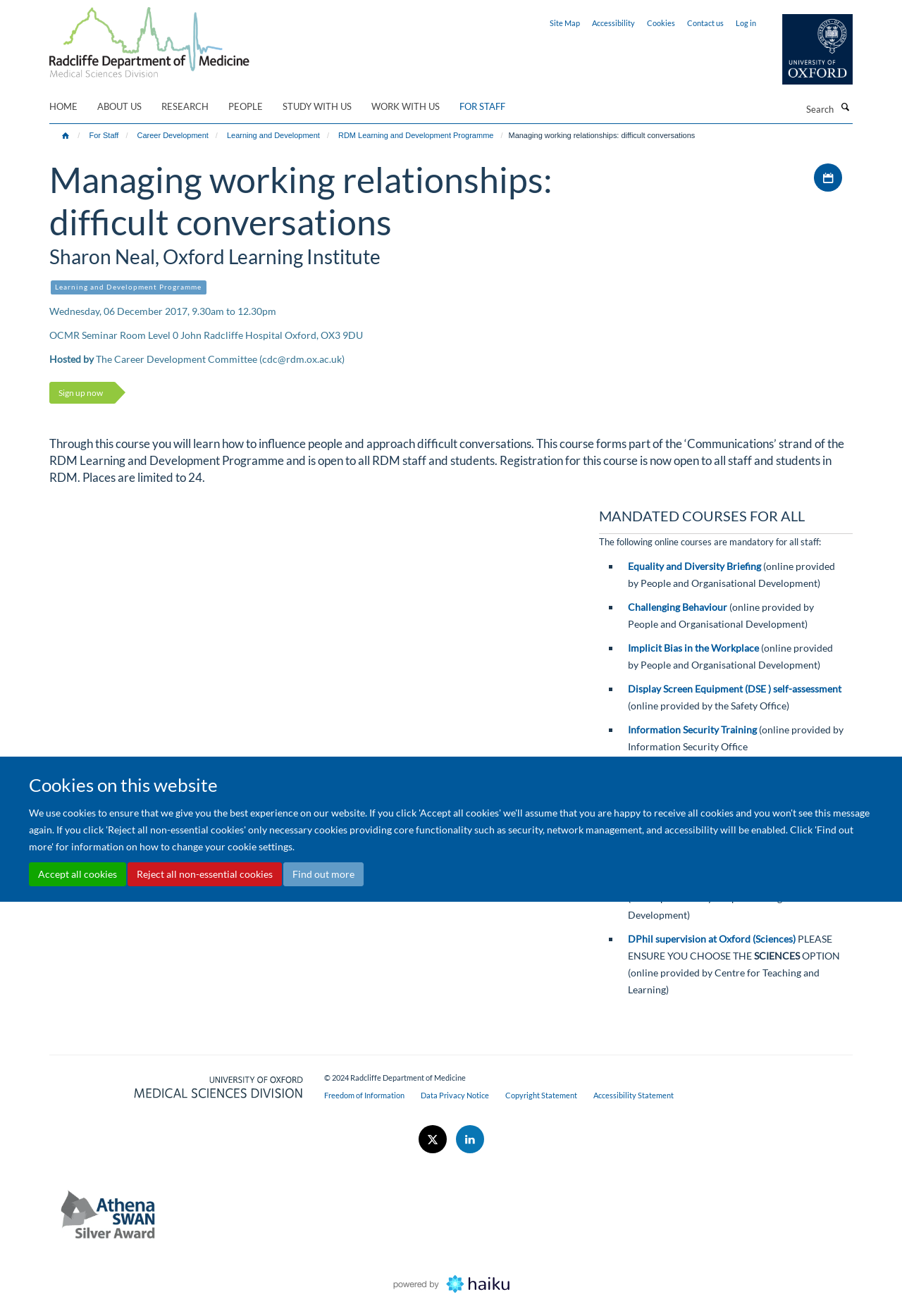Locate the coordinates of the bounding box for the clickable region that fulfills this instruction: "Go to the 'Blue Lock Chapter 197 Release Date, Spoilers, and Other Details' article".

None